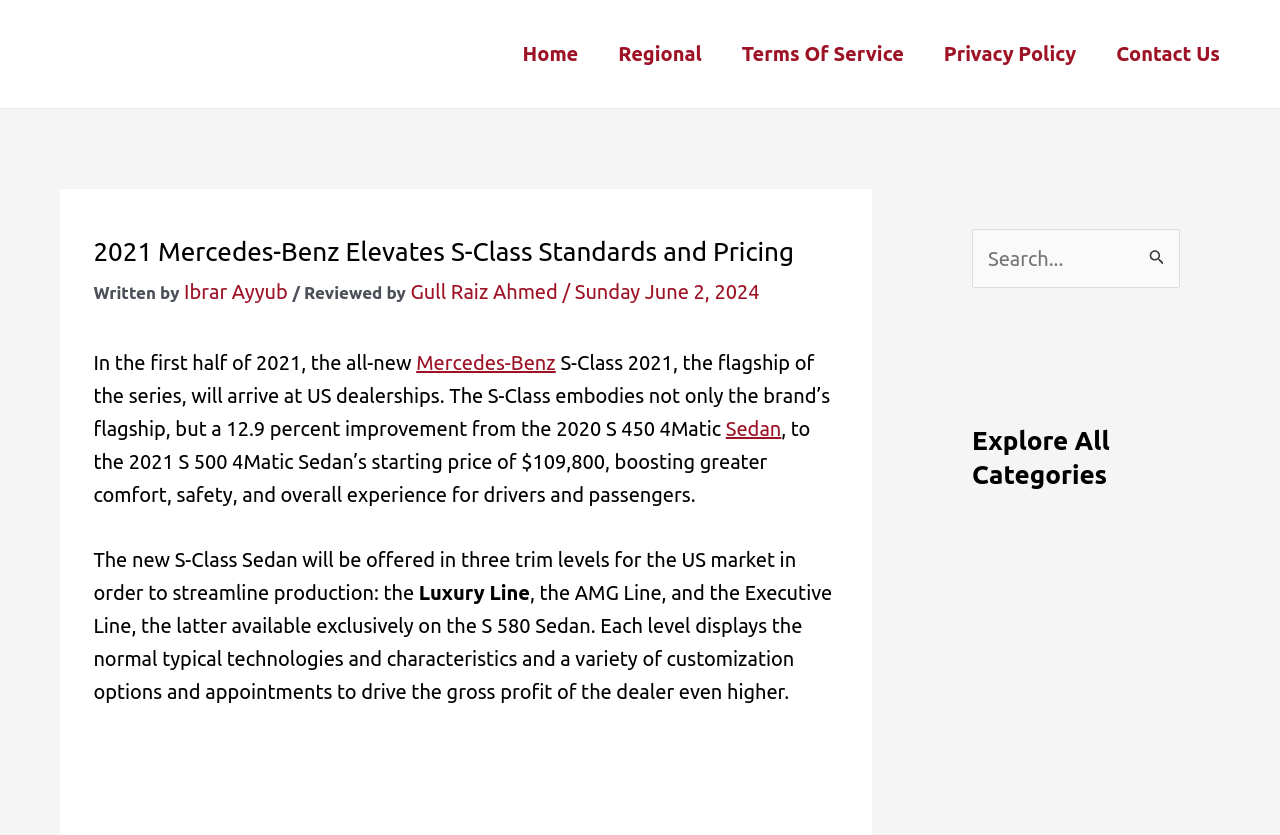Find the bounding box coordinates for the UI element that matches this description: "parent_node: Search for: value="Search"".

[0.887, 0.274, 0.922, 0.329]